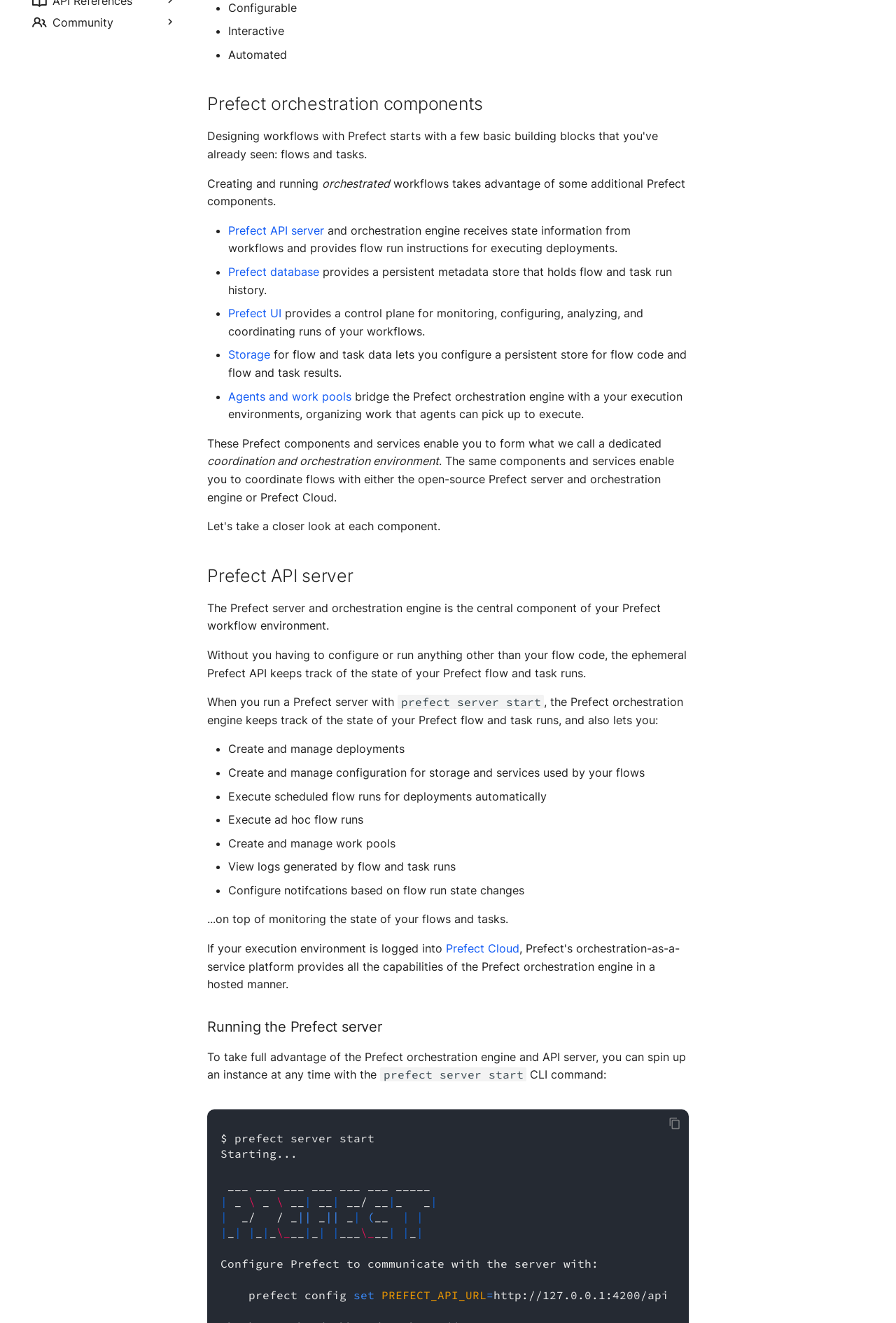Based on the element description: "2.10.20", identify the UI element and provide its bounding box coordinates. Use four float numbers between 0 and 1, [left, top, right, bottom].

[0.182, 0.776, 0.31, 0.795]